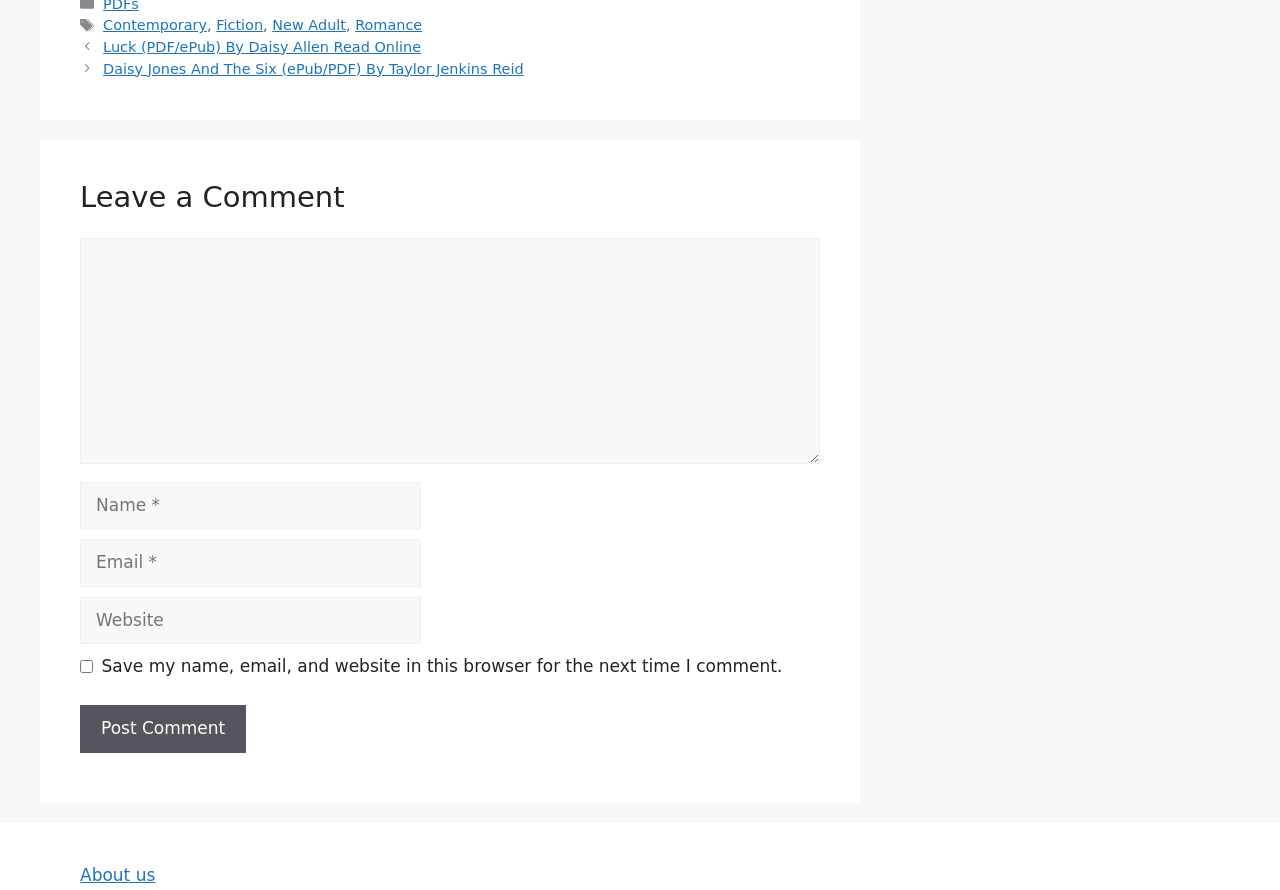Identify the bounding box coordinates of the section that should be clicked to achieve the task described: "Visit the 'About us' page".

[0.062, 0.971, 0.121, 0.994]